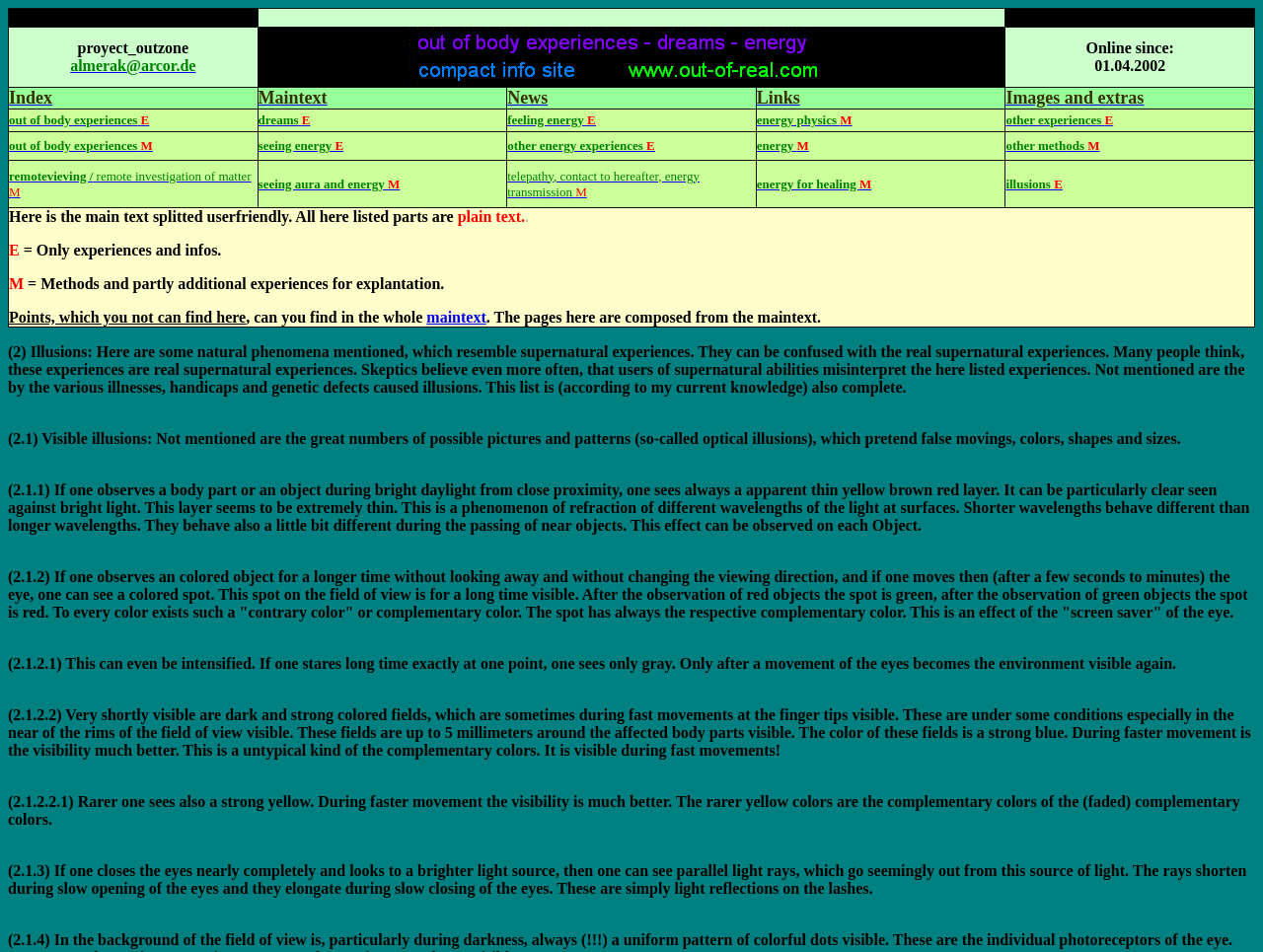Determine the bounding box coordinates of the element that should be clicked to execute the following command: "Click on the link 'maintext'".

[0.338, 0.324, 0.385, 0.342]